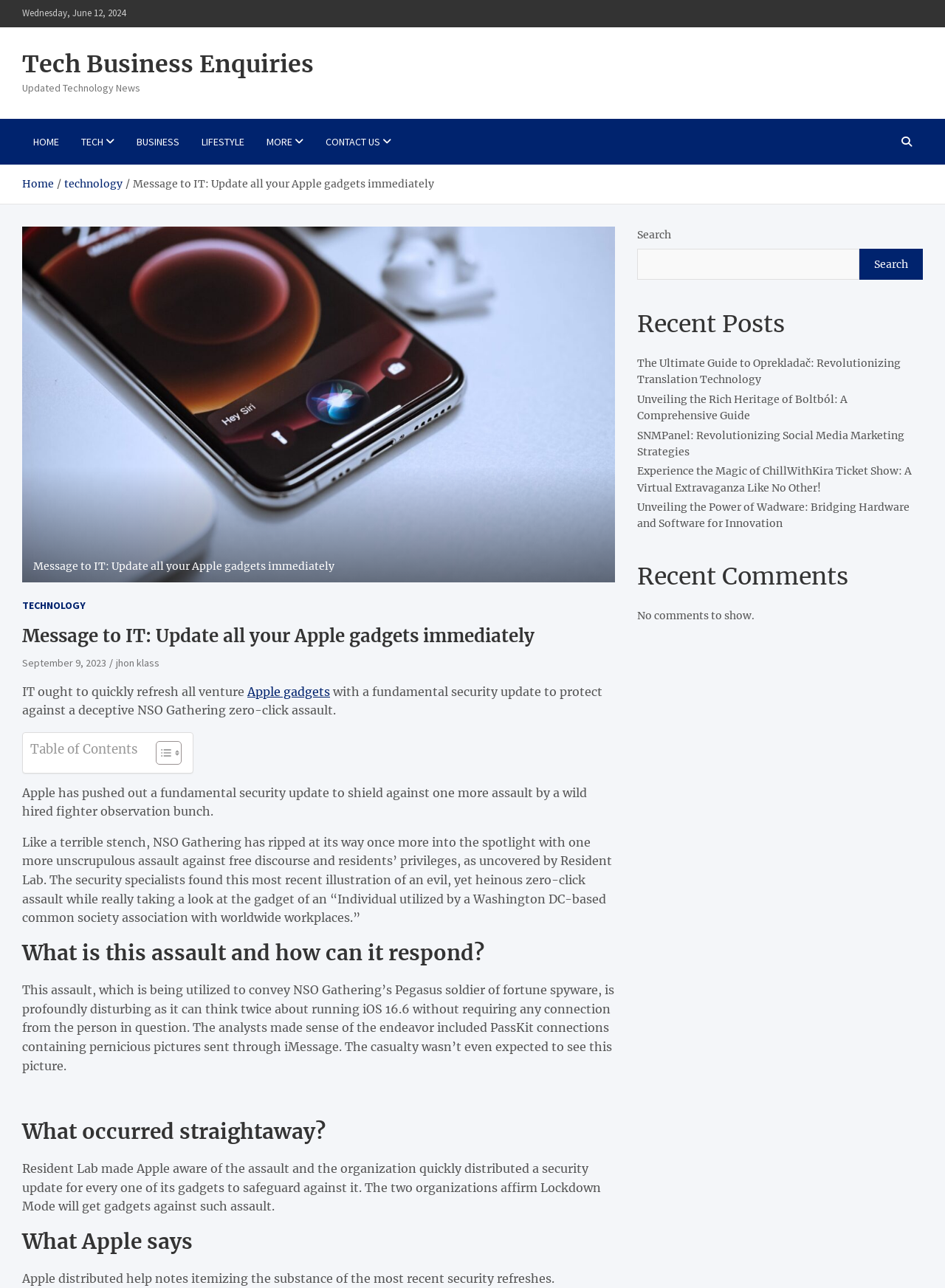What is the type of spyware mentioned in the article?
Utilize the information in the image to give a detailed answer to the question.

The article states that this assault is being utilized to convey NSO Gathering’s Pegasus soldier of fortune spyware. This implies that the type of spyware mentioned in the article is Pegasus.